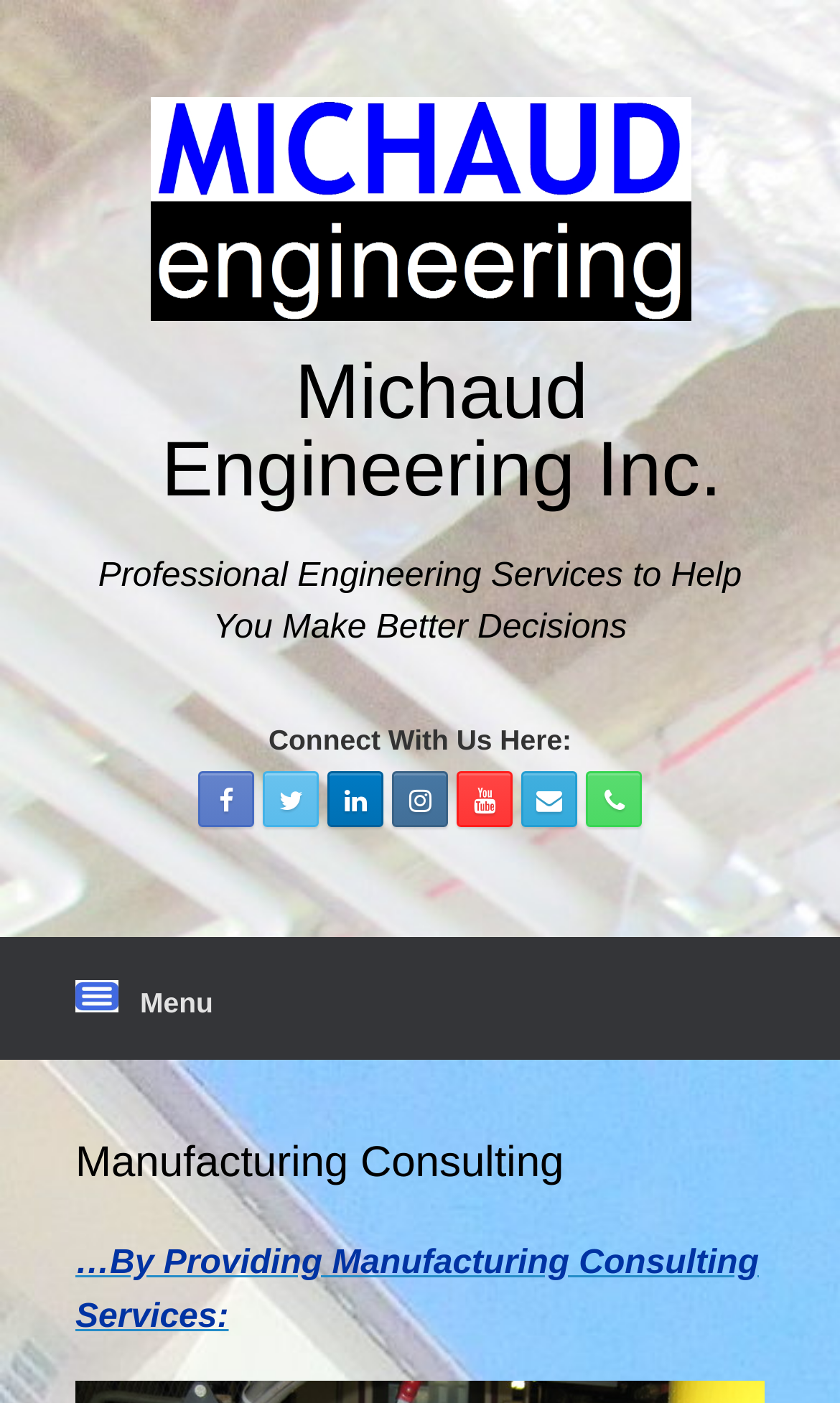What is the purpose of the 'Menu' link?
Provide a well-explained and detailed answer to the question.

The 'Menu' link is displayed at the bottom of the webpage, and it is likely used to navigate to other pages or sections of the website. When clicked, it may display a dropdown menu or take the user to a different page.